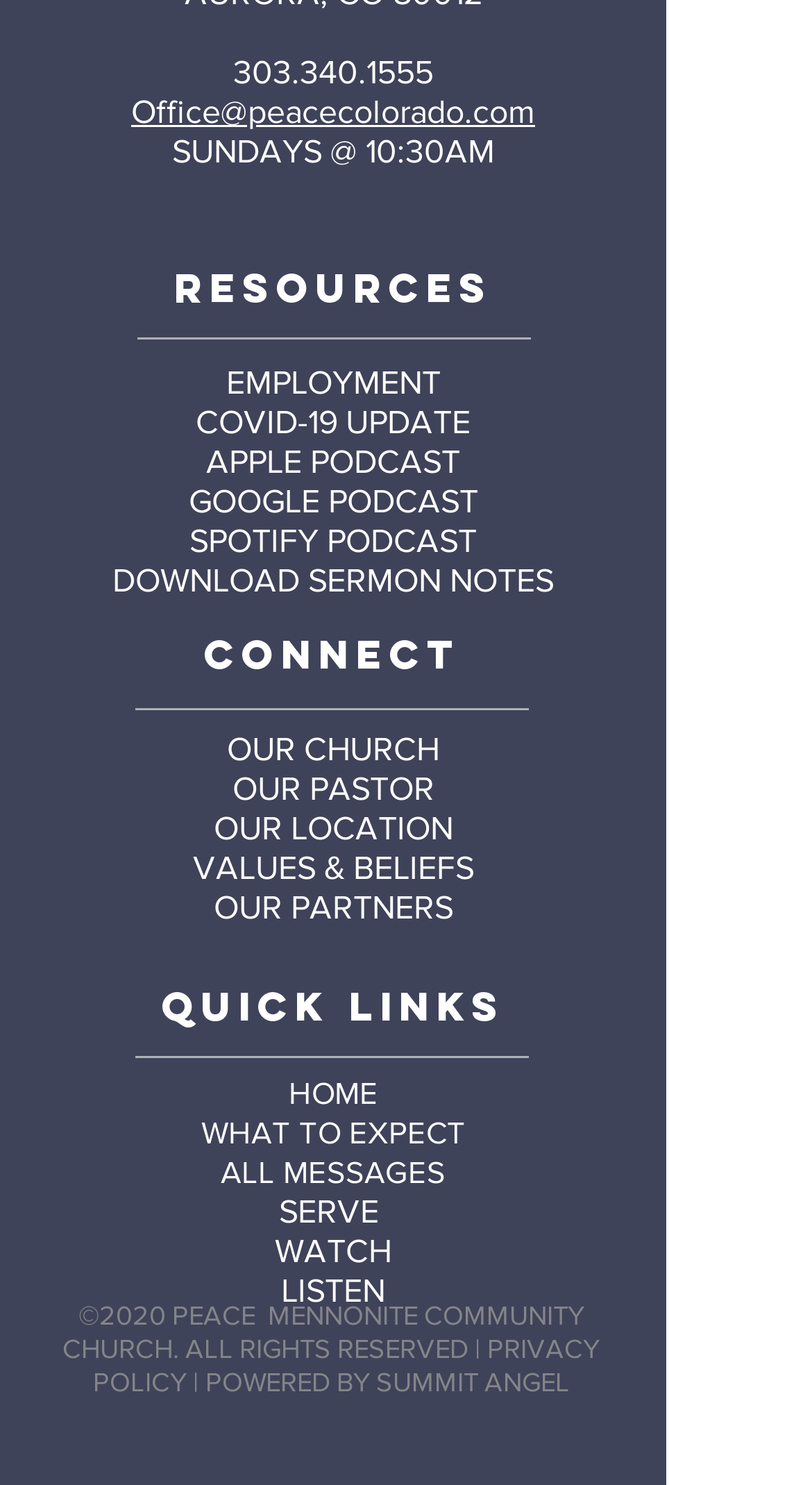Pinpoint the bounding box coordinates of the element to be clicked to execute the instruction: "Listen to a sermon on Apple Podcast".

[0.254, 0.297, 0.567, 0.324]